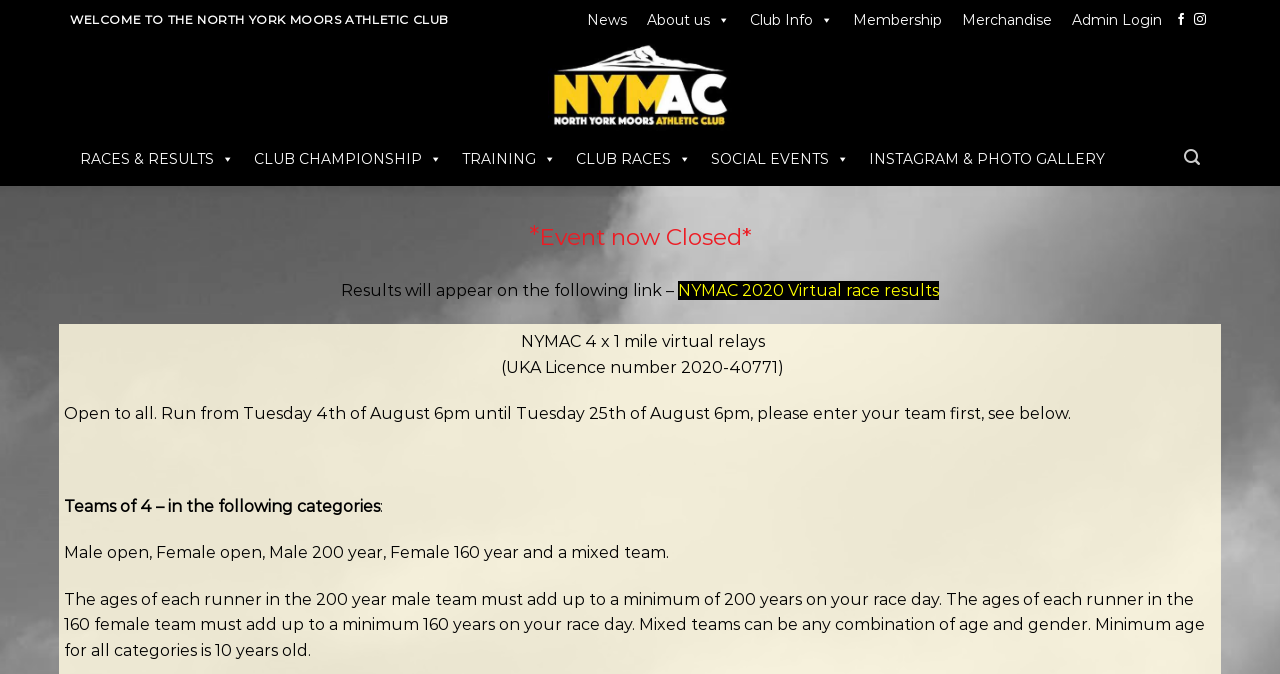Identify the bounding box coordinates of the area that should be clicked in order to complete the given instruction: "Search for events". The bounding box coordinates should be four float numbers between 0 and 1, i.e., [left, top, right, bottom].

[0.918, 0.219, 0.945, 0.248]